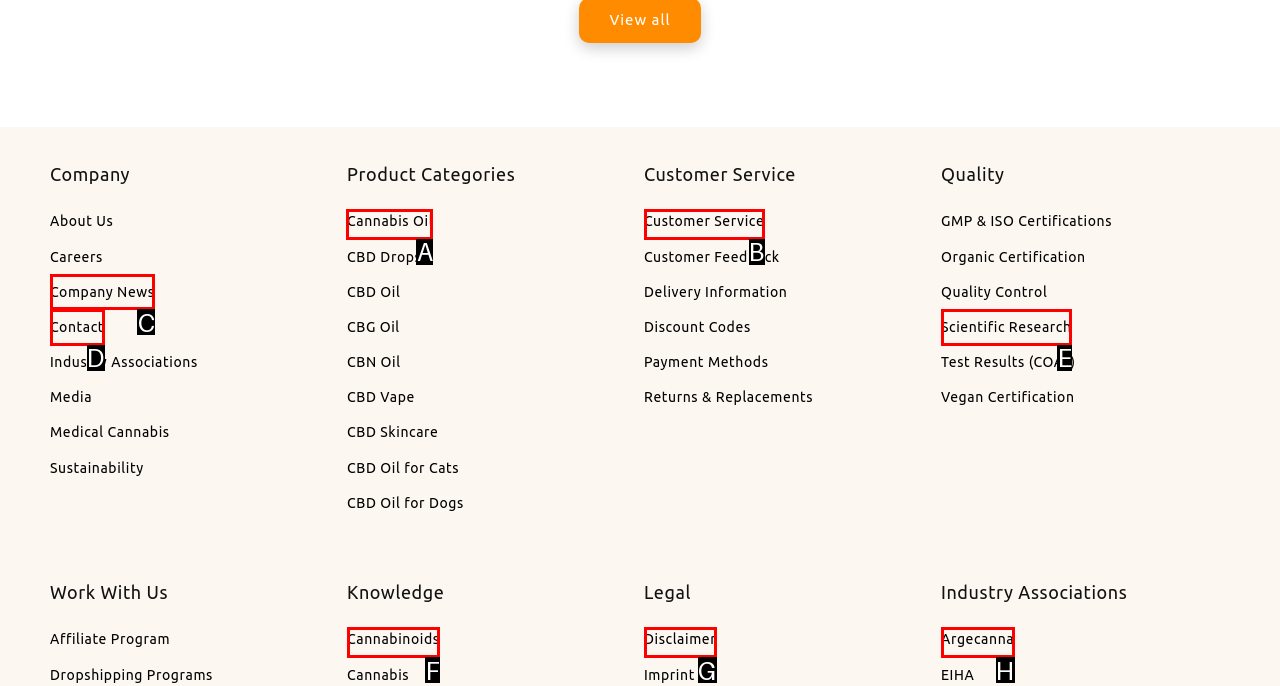Select the letter of the UI element you need to click to complete this task: View Cannabis Oil products.

A